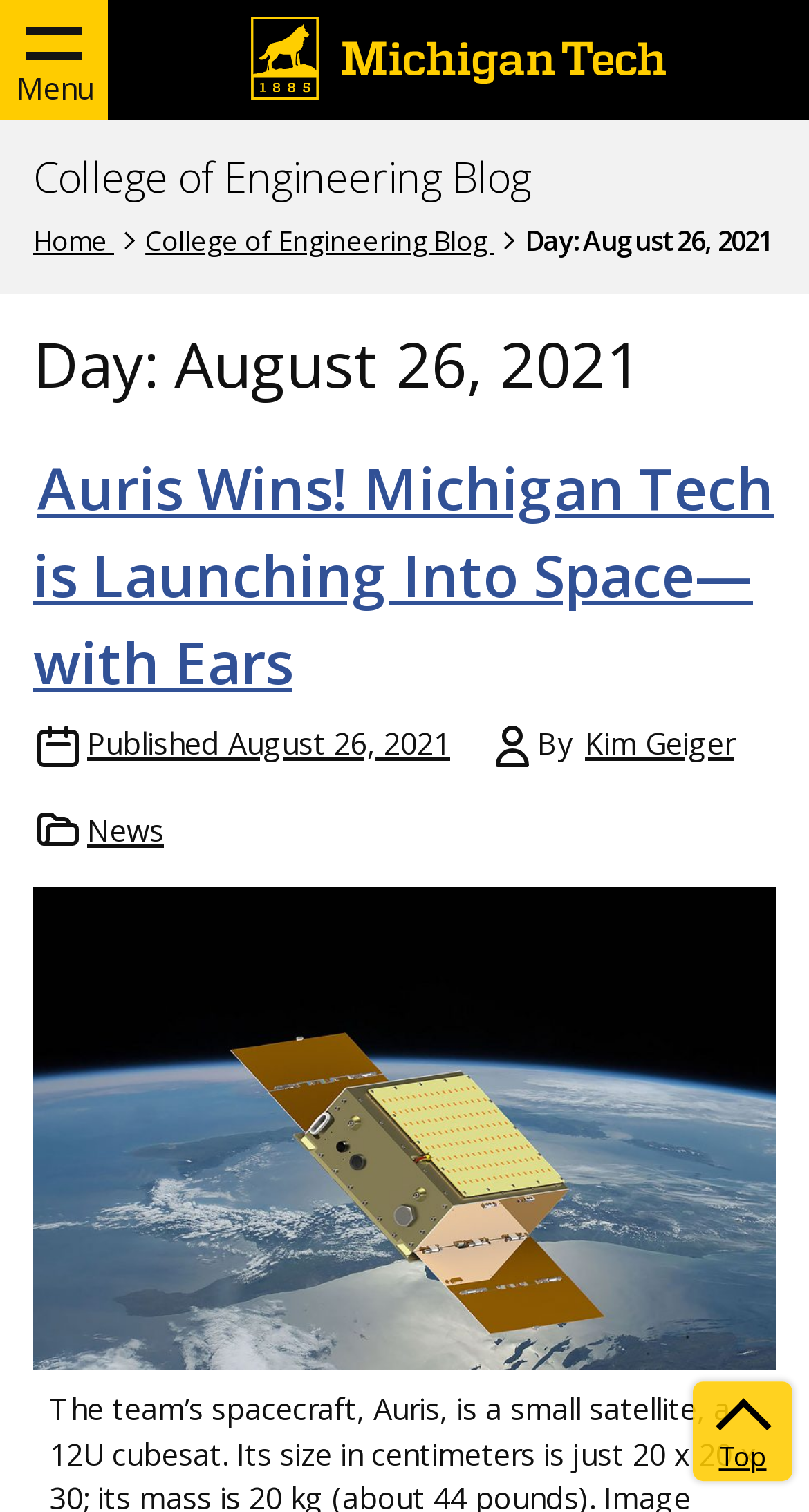Locate the bounding box coordinates of the element that should be clicked to execute the following instruction: "Go to the College of Engineering Blog homepage".

[0.041, 0.101, 0.656, 0.134]